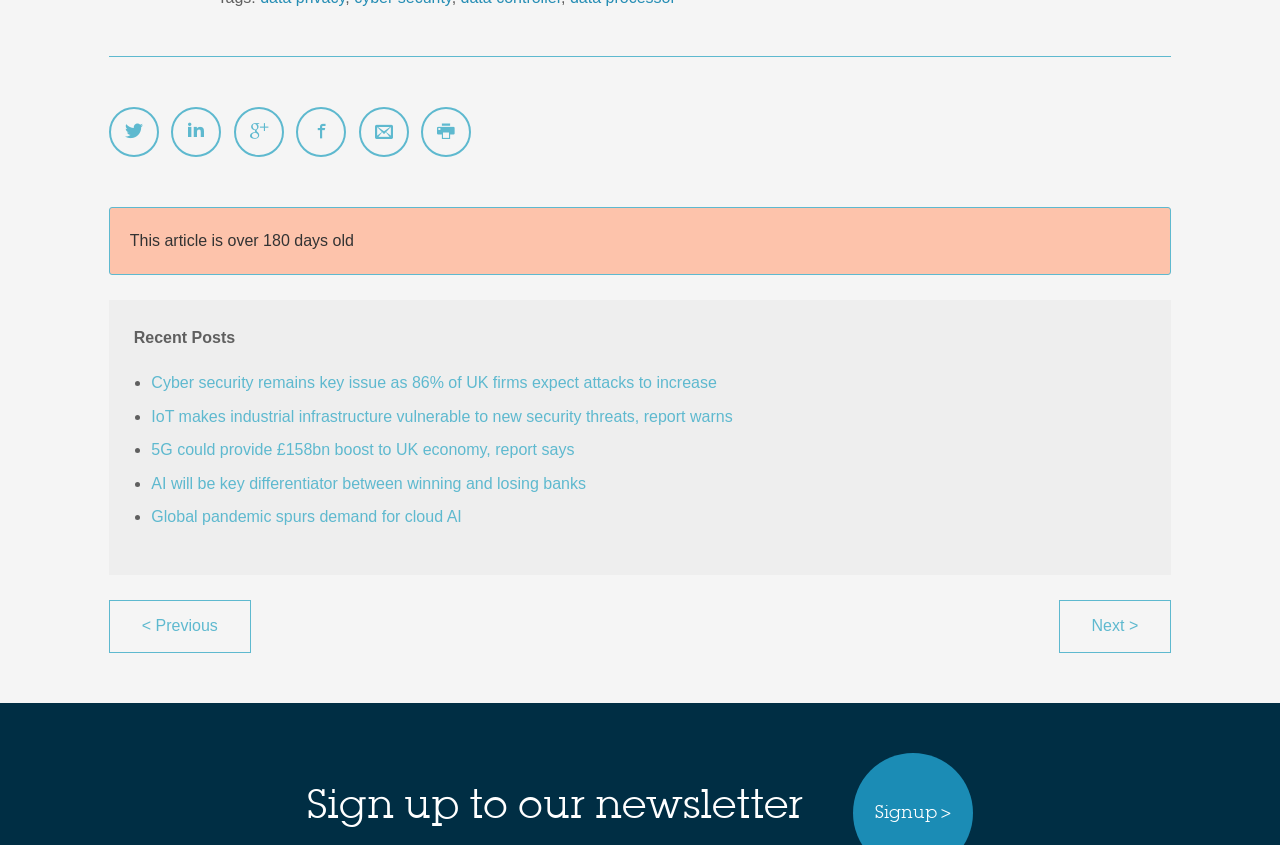Please locate the bounding box coordinates of the element that should be clicked to complete the given instruction: "Print the article".

[0.329, 0.127, 0.368, 0.186]